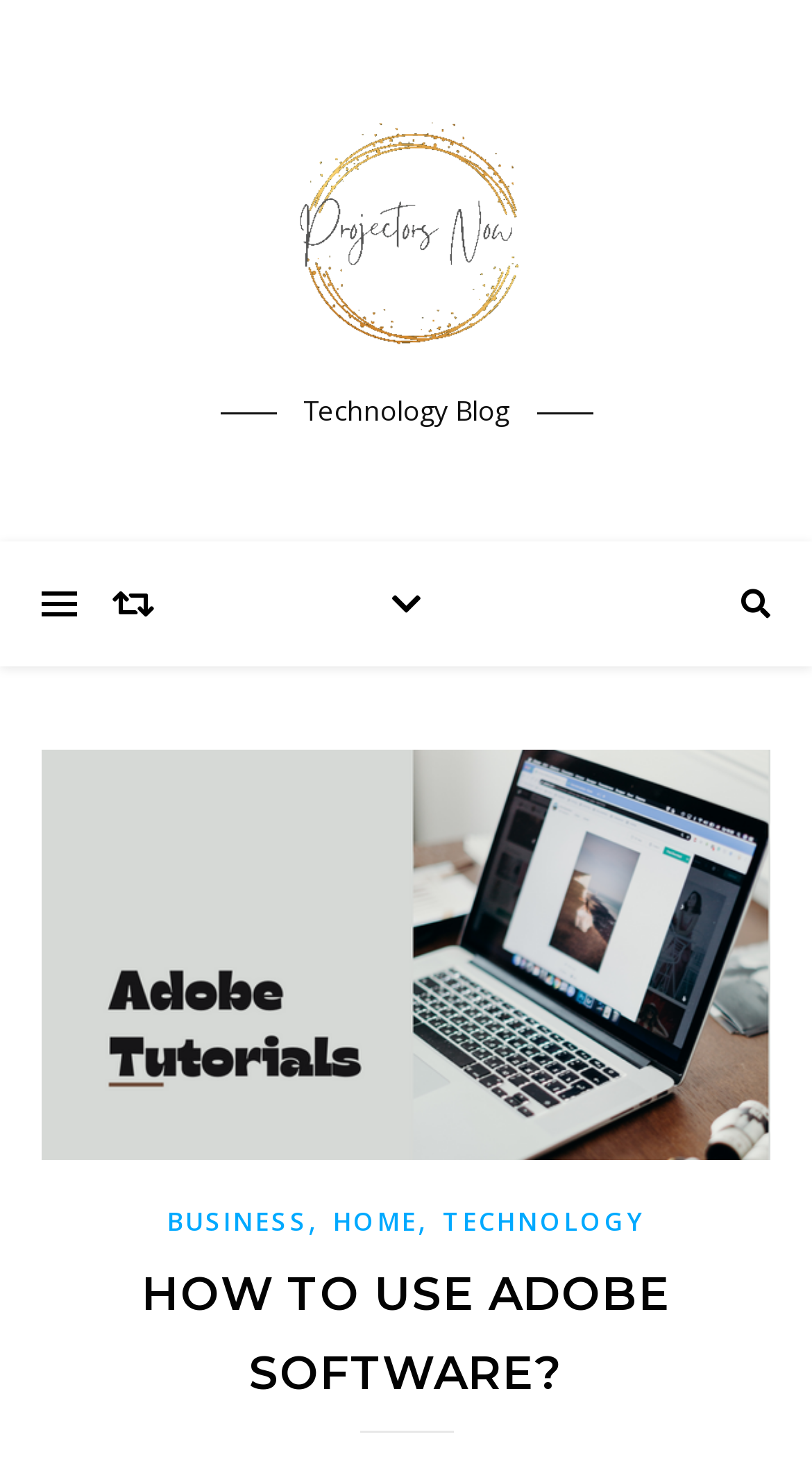Answer the following in one word or a short phrase: 
What is the icon next to the BUSINESS link?

uf079